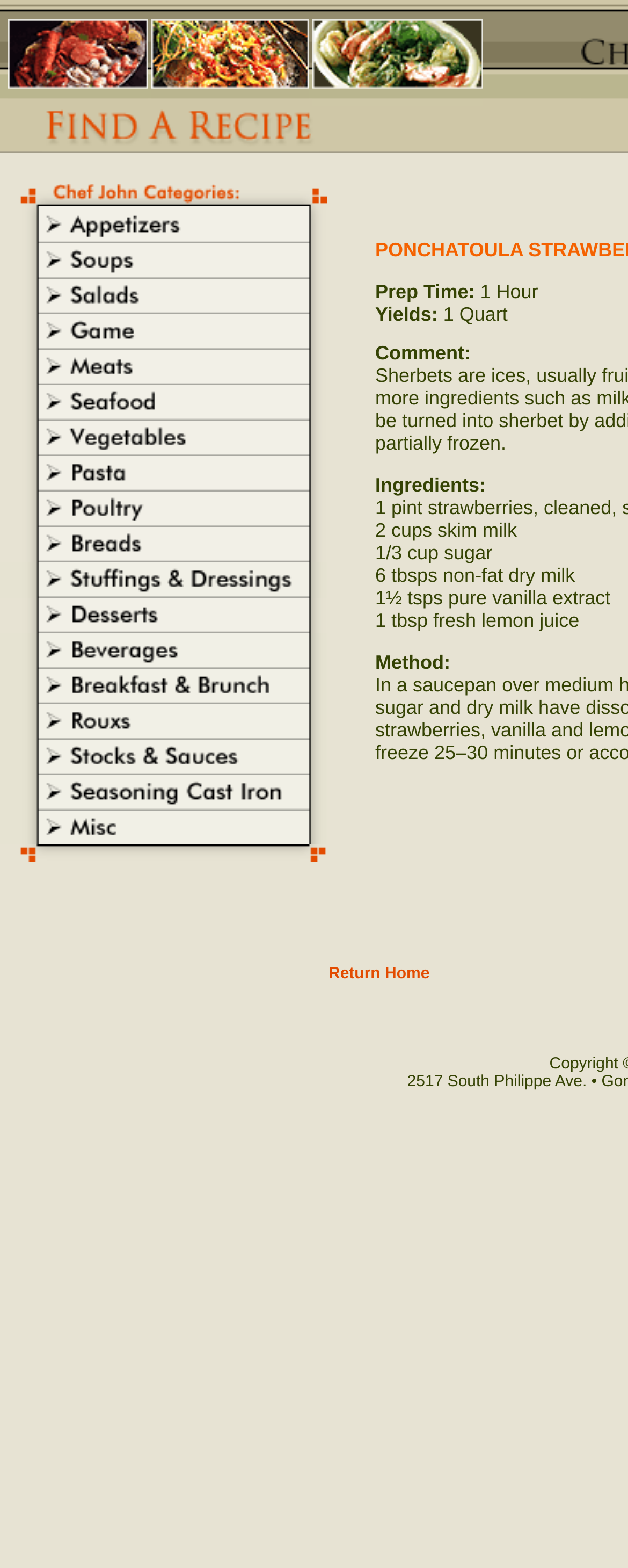Identify the bounding box of the UI element that matches this description: "name="SDDM_image1"".

[0.0, 0.142, 0.521, 0.159]